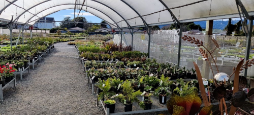What type of decorations are visible in the foreground?
Please provide a comprehensive answer based on the contents of the image.

The caption states that 'In the foreground, artistic garden decorations are visible, adding a touch of whimsy to the scene.' This clearly indicates that the decorations visible in the foreground are artistic and related to gardening.